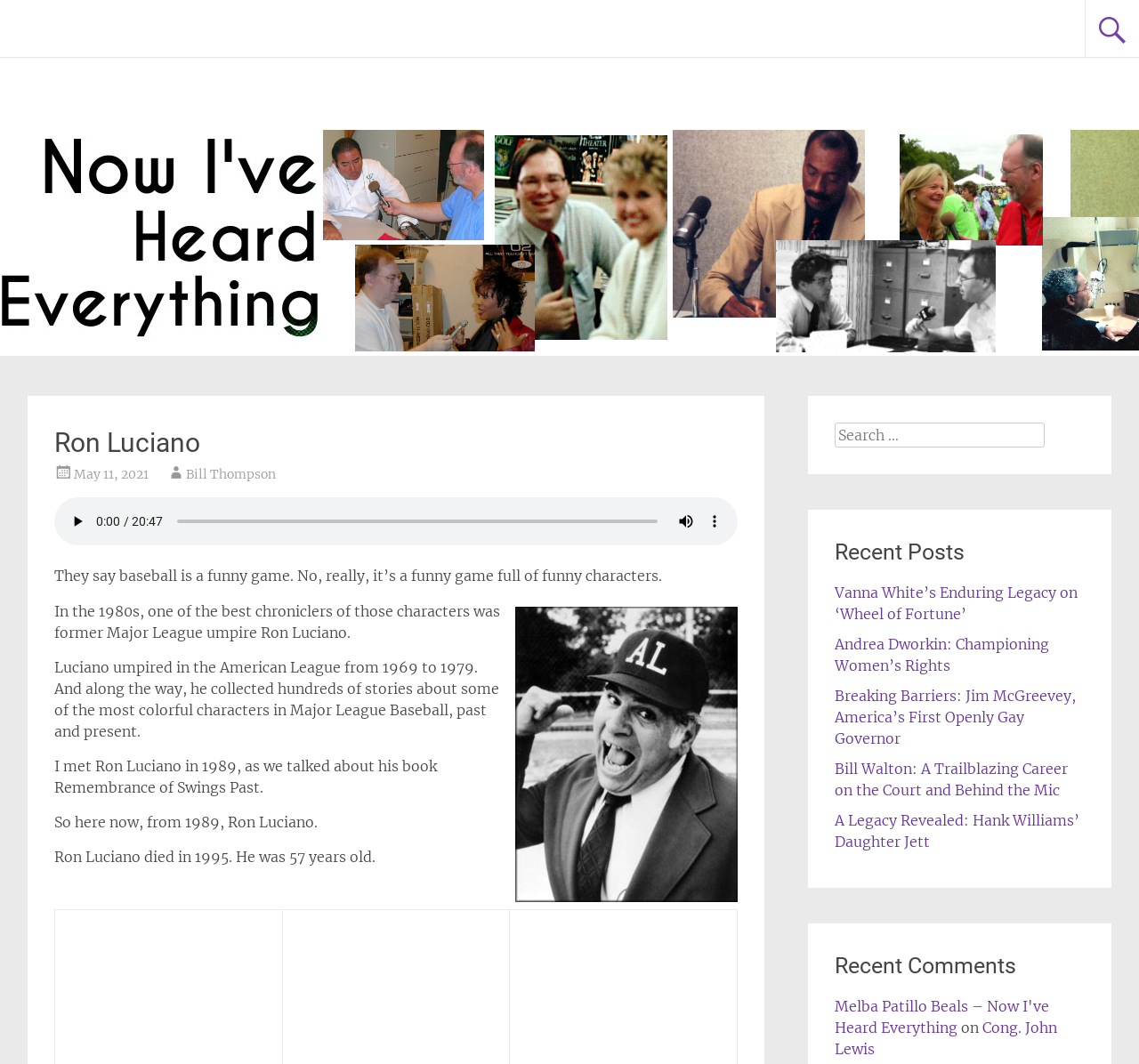Please locate the bounding box coordinates of the element's region that needs to be clicked to follow the instruction: "Click on the 'Africa' link". The bounding box coordinates should be provided as four float numbers between 0 and 1, i.e., [left, top, right, bottom].

None